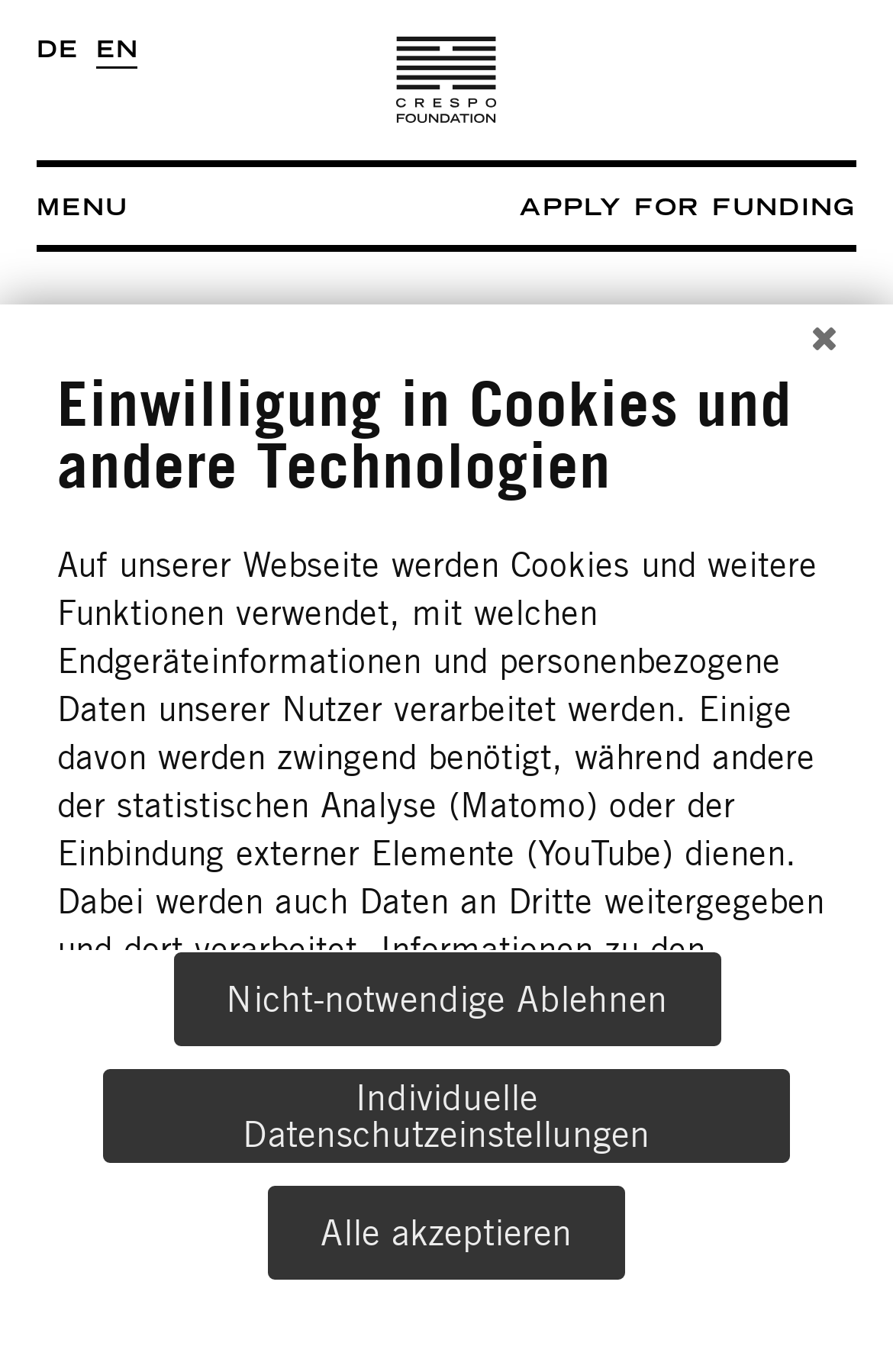Please determine the bounding box coordinates of the element to click on in order to accomplish the following task: "Switch to English". Ensure the coordinates are four float numbers ranging from 0 to 1, i.e., [left, top, right, bottom].

[0.108, 0.027, 0.174, 0.043]